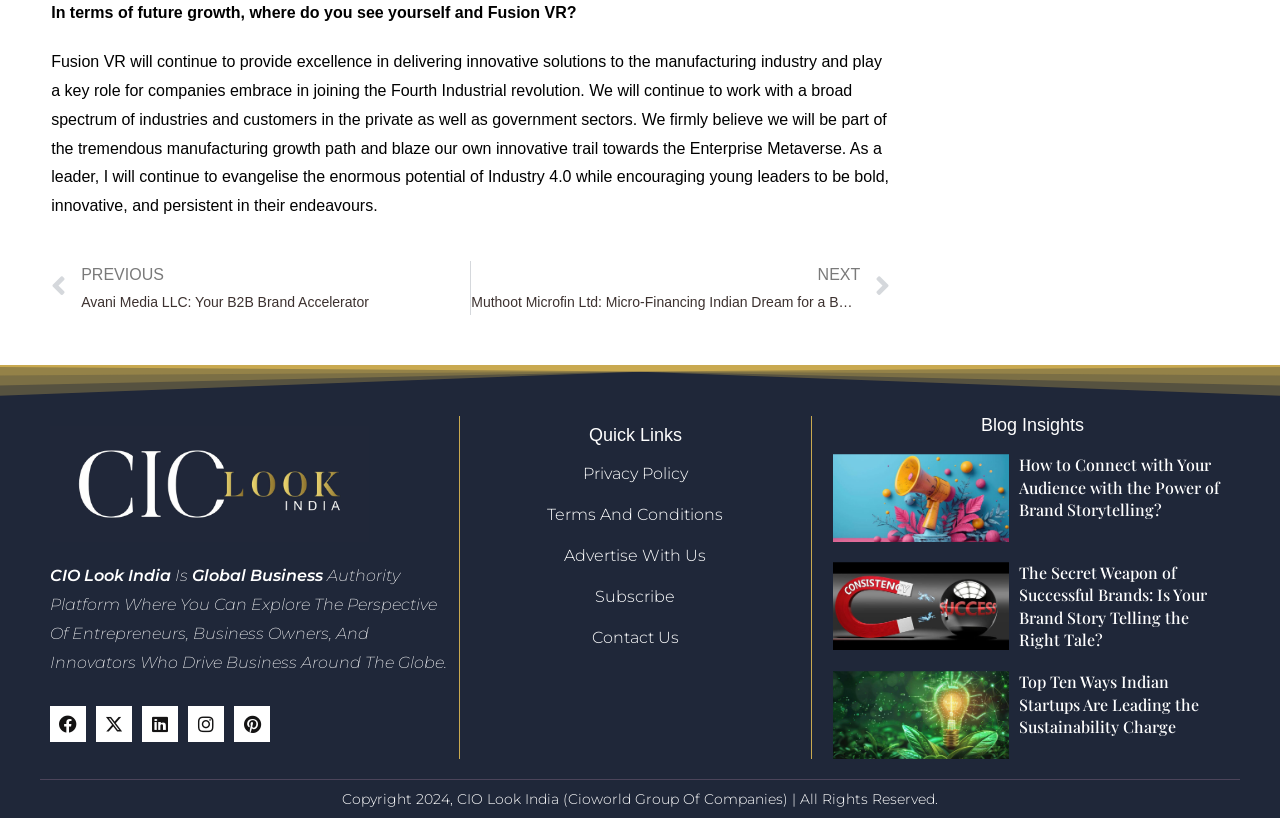Please find the bounding box coordinates for the clickable element needed to perform this instruction: "Click on NEXT link".

[0.368, 0.319, 0.696, 0.385]